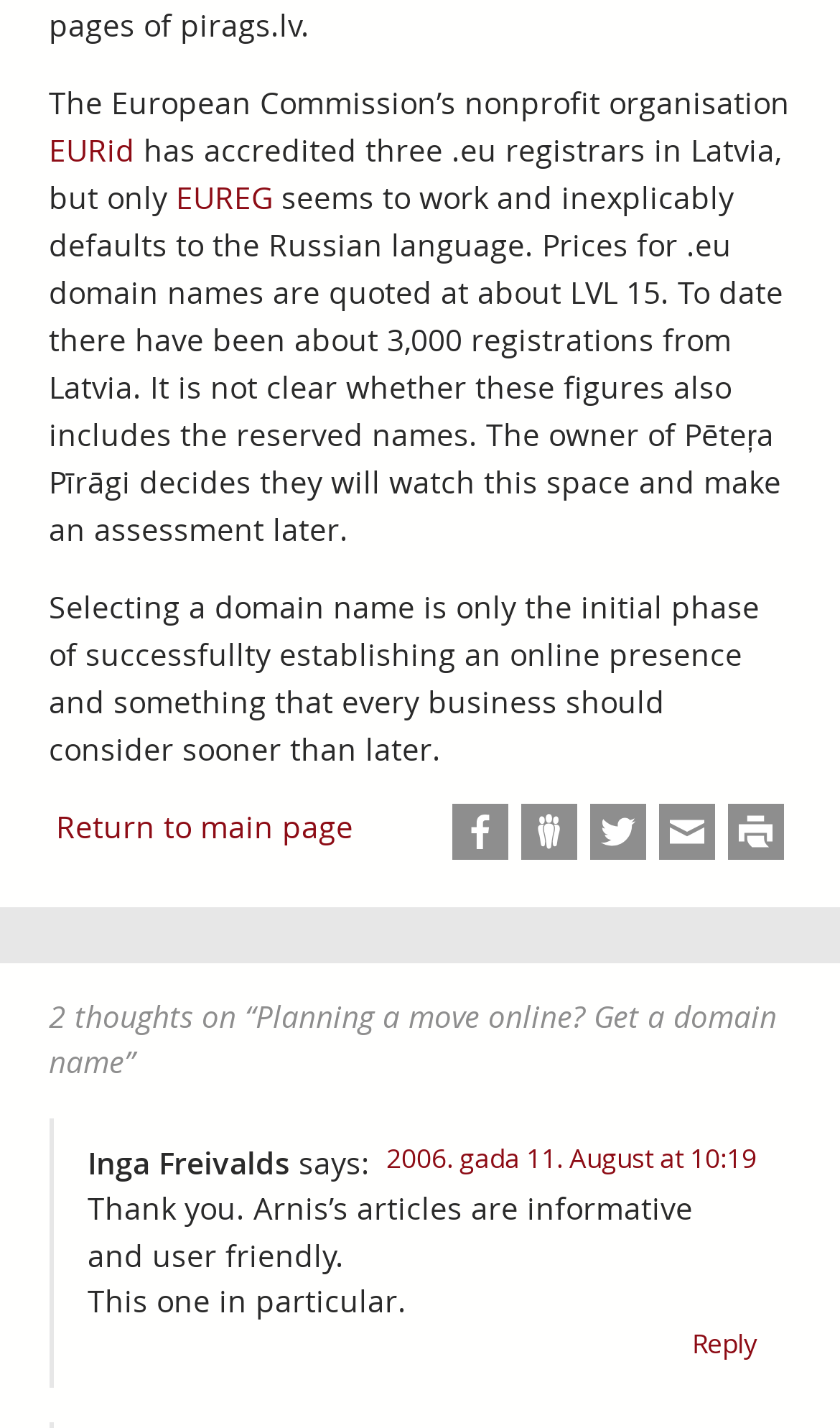Find the bounding box of the UI element described as follows: "title="Print"".

[0.867, 0.562, 0.933, 0.601]